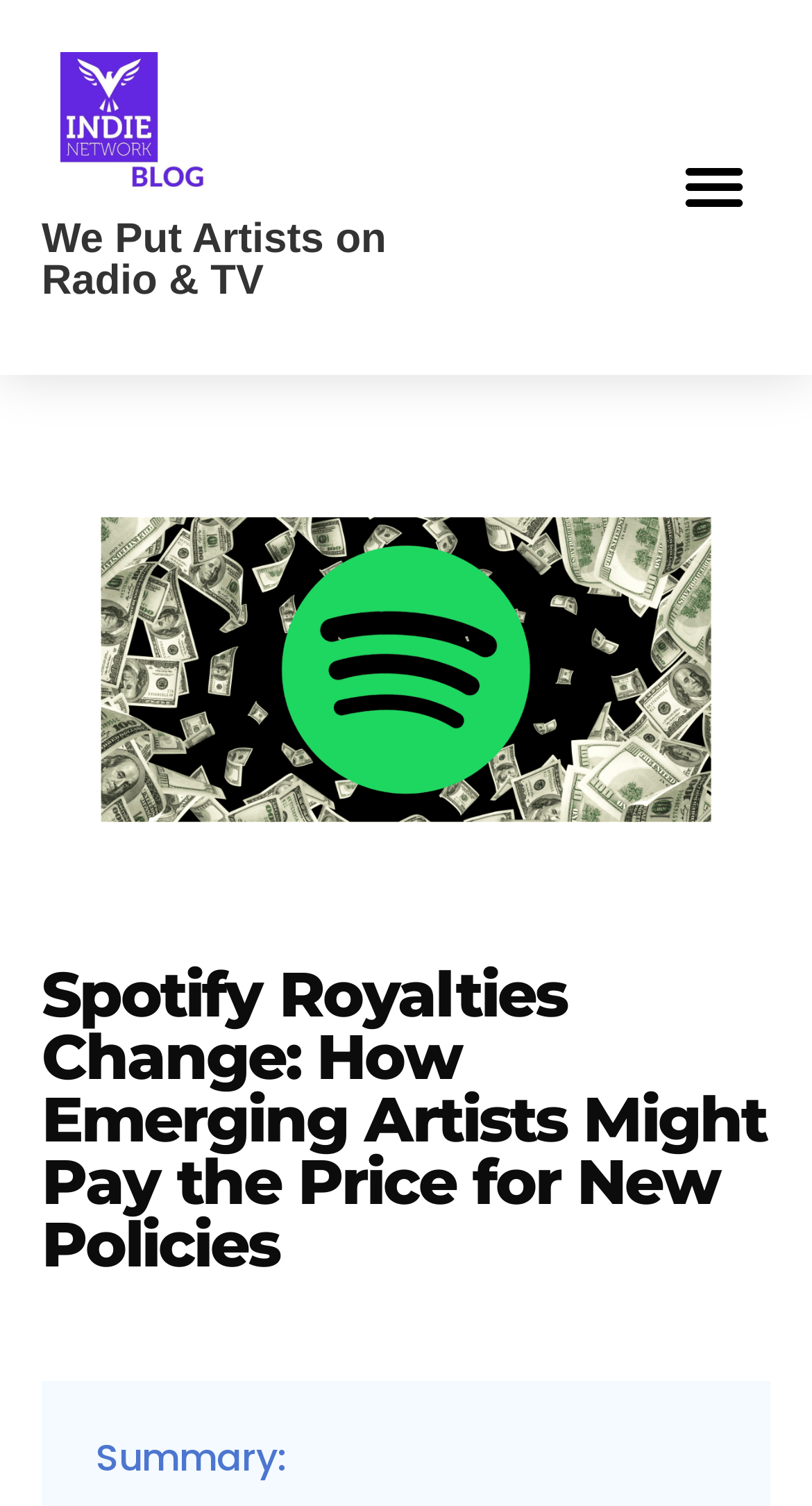Please determine the headline of the webpage and provide its content.

Spotify Royalties Change: How Emerging Artists Might Pay the Price for New Policies